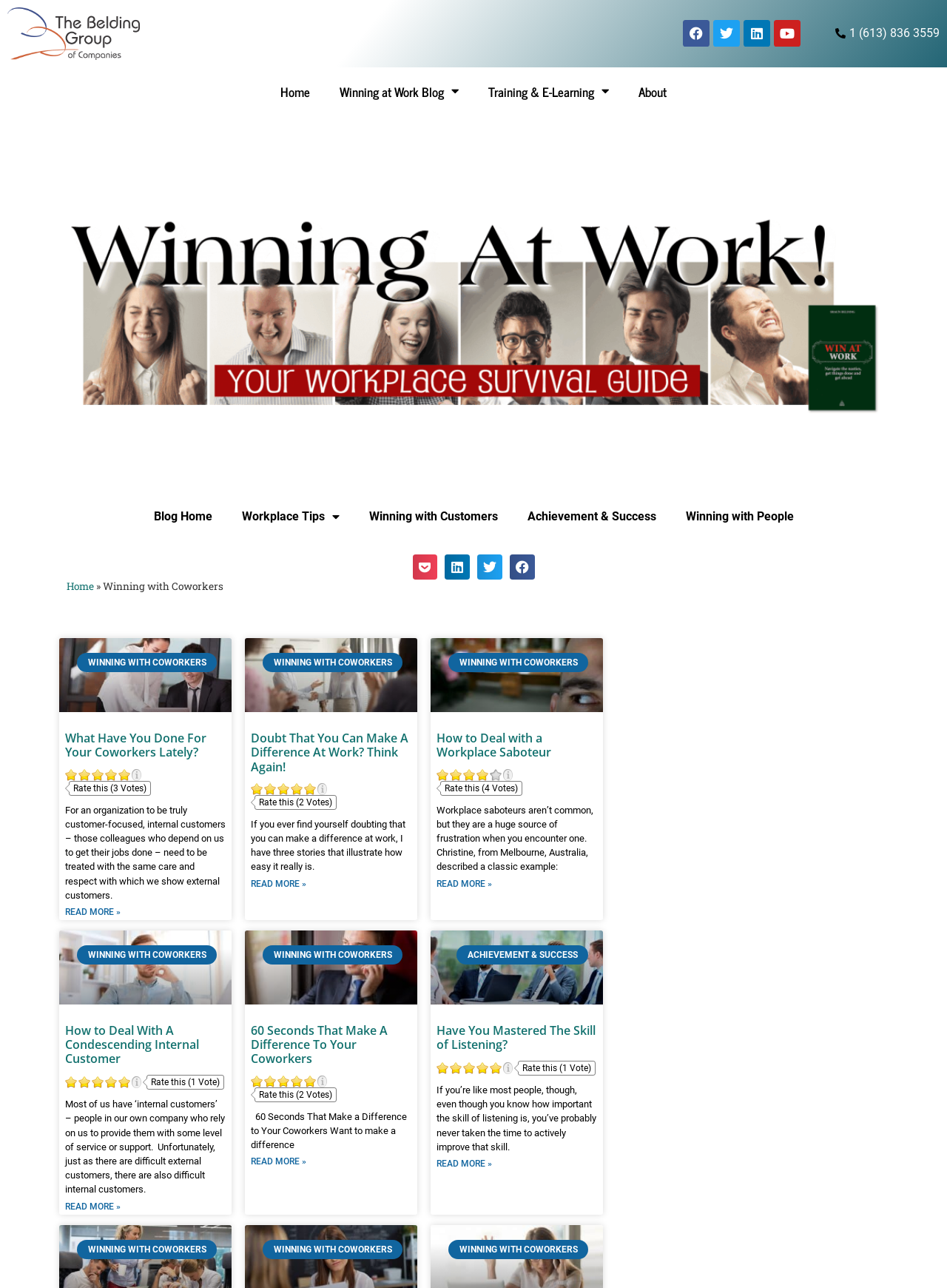Locate the bounding box coordinates of the element I should click to achieve the following instruction: "Read more about How to Deal with a Workplace Saboteur".

[0.461, 0.681, 0.52, 0.691]